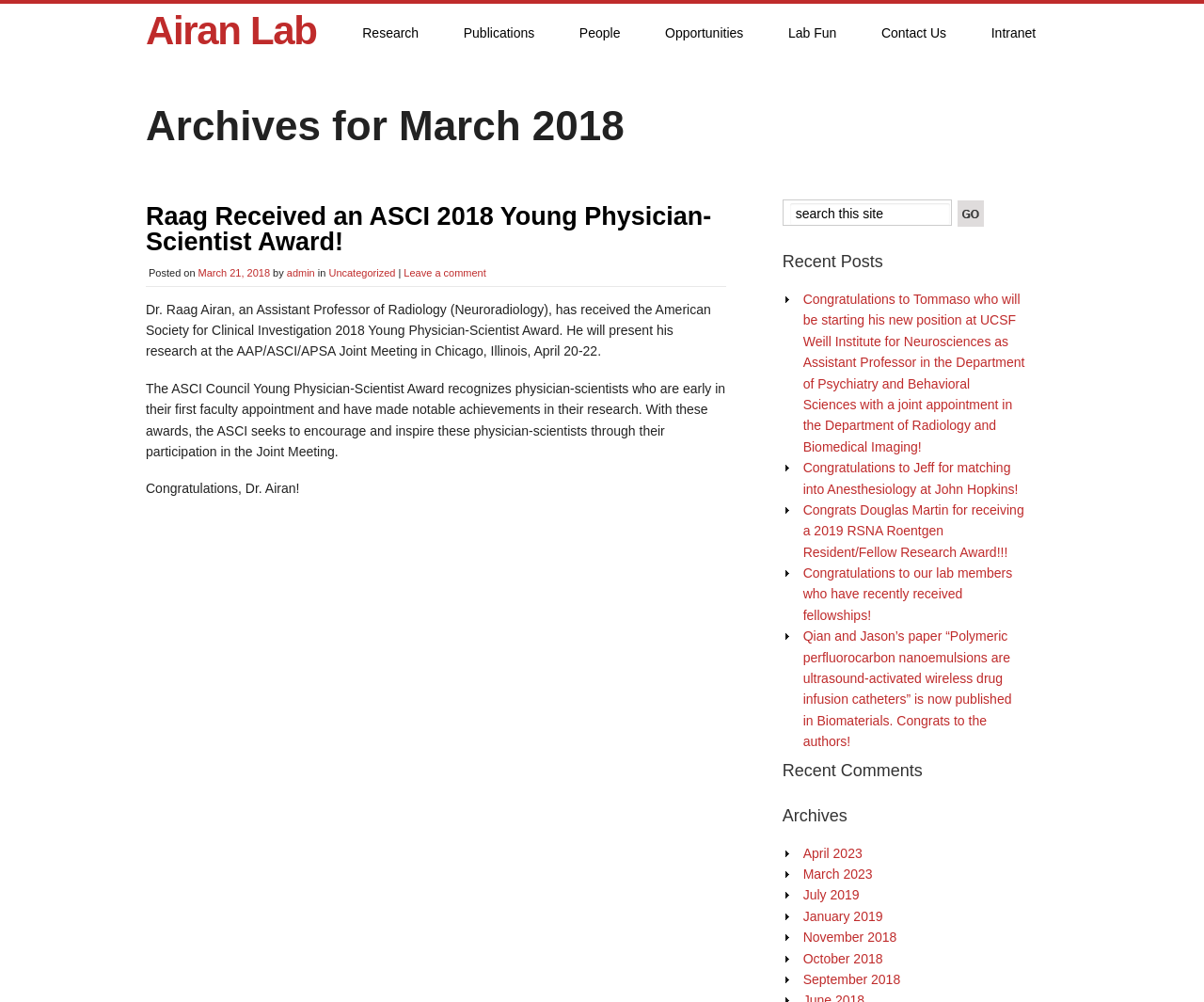Provide a thorough description of the webpage's content and layout.

This webpage is about Airan Lab, with a focus on news and updates from March 2018. At the top, there are 8 navigation links: "Airan Lab", "Research", "Publications", "People", "Opportunities", "Lab Fun", "Contact Us", and "Intranet". Below these links, there is a heading "Archives for March 2018". 

The main content of the page is an article about Raag Received an ASCI 2018 Young Physician-Scientist Award, with a heading and a link to the article. The article is followed by the date "March 21, 2018", the author "admin", and categories "Uncategorized". There is also a link to leave a comment.

The article itself is about Dr. Raag Airan receiving the American Society for Clinical Investigation 2018 Young Physician-Scientist Award and his upcoming research presentation. The article is divided into three paragraphs, with the first paragraph introducing the award, the second paragraph explaining the award's significance, and the third paragraph congratulating Dr. Airan.

On the right side of the page, there is a search box with a label "search this site" and a button. Below the search box, there is a heading "Recent Posts" followed by 5 links to recent news articles, including congratulations to lab members for their new positions and awards. 

Further down, there is a heading "Recent Comments" and another heading "Archives" with links to archives from different months, including April 2023, March 2023, July 2019, and several months in 2018.